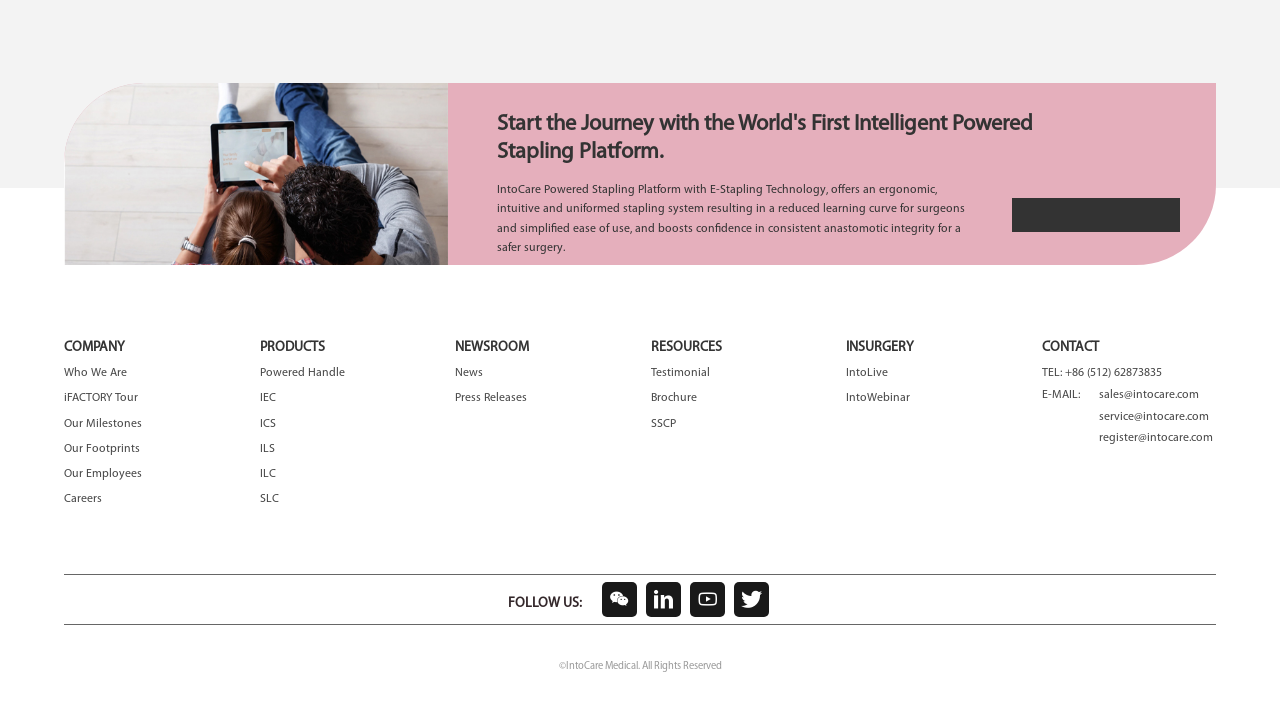Please study the image and answer the question comprehensively:
What is the main product of IntoCare?

Based on the webpage, the main product of IntoCare is the Powered Stapling Platform with E-Stapling Technology, which is described in the first paragraph as an ergonomic, intuitive, and uniformed stapling system.